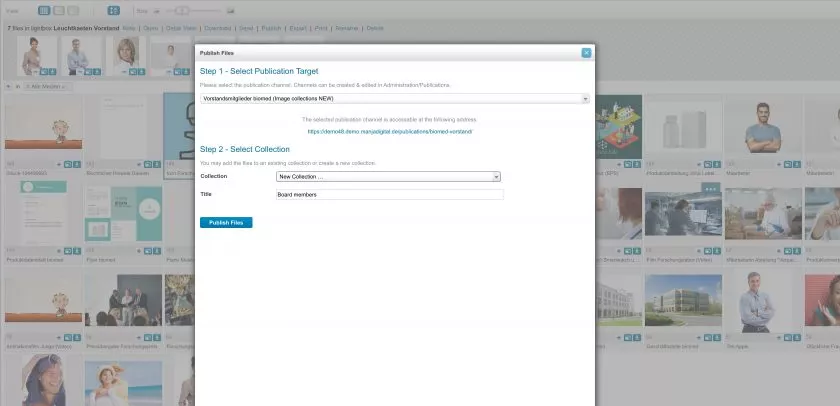Please answer the following question using a single word or phrase: 
What is the function of the 'Publish Files' button?

Finalize selections and publish files